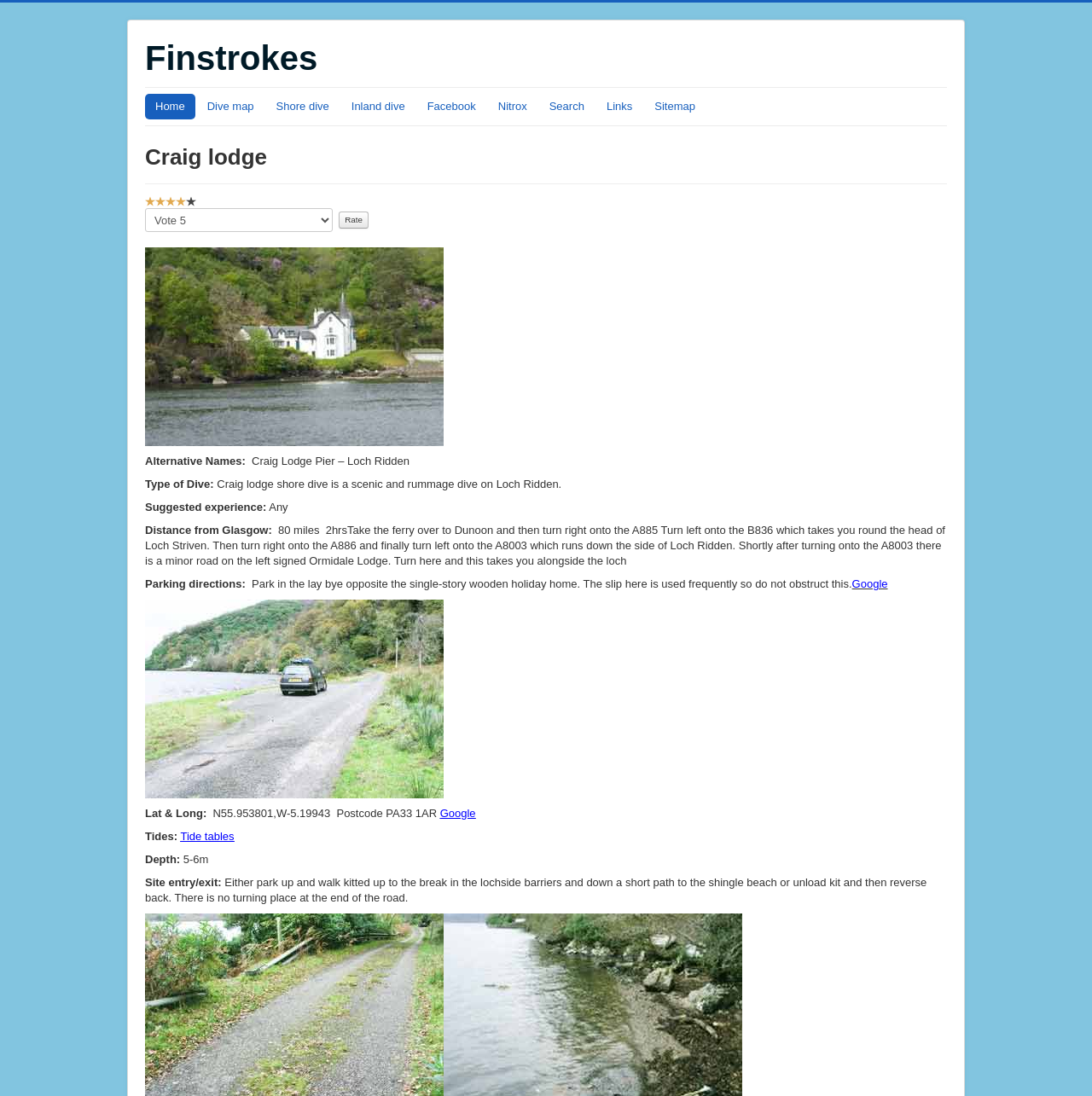Using the information in the image, could you please answer the following question in detail:
What is the type of dive at Craig lodge?

The type of dive is obtained from the static text 'Type of Dive:' and the subsequent static text 'Craig lodge shore dive is a scenic and rummage dive on Loch Ridden.' which describes the type of dive.